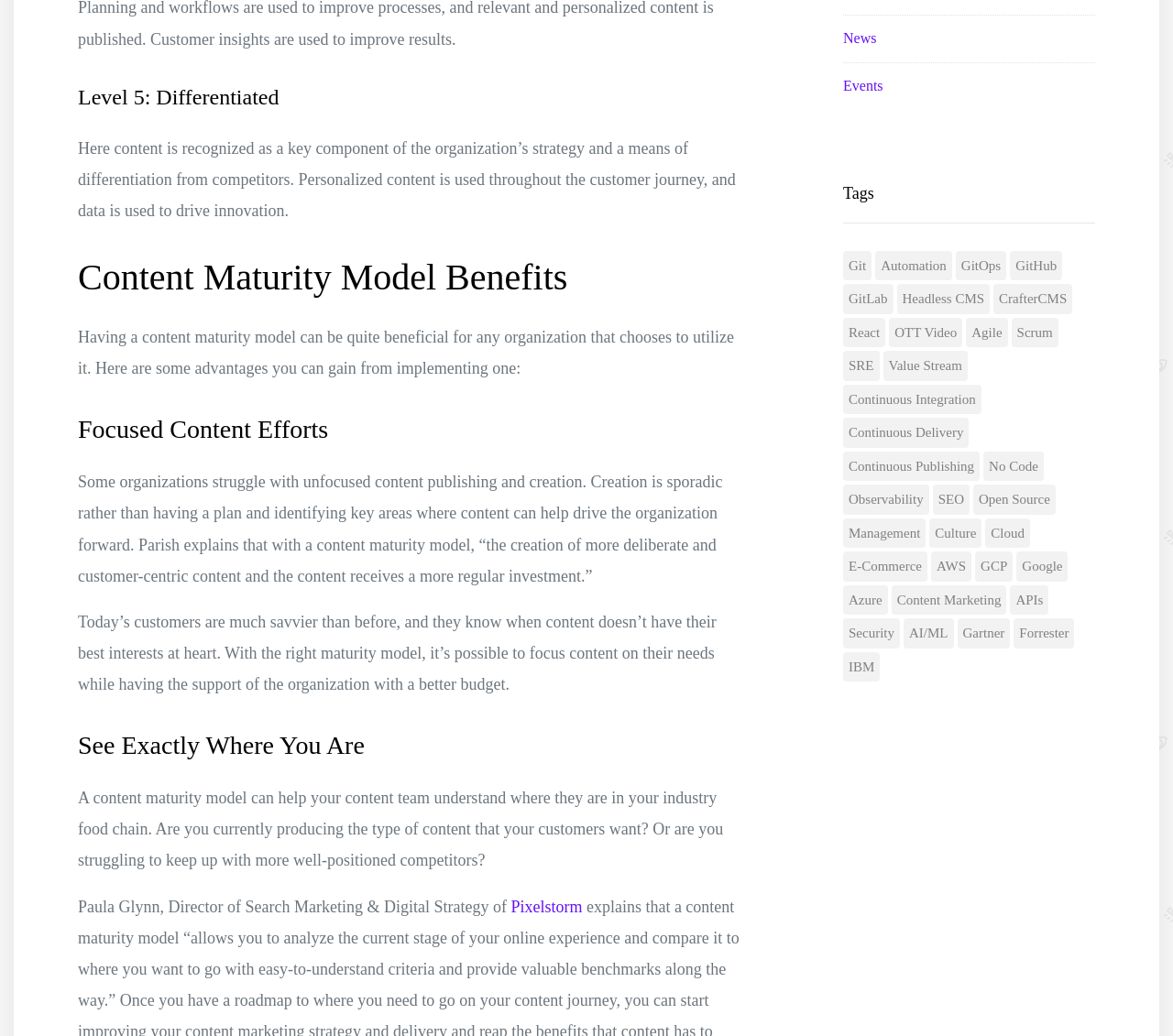Locate the bounding box coordinates of the element I should click to achieve the following instruction: "Explore Git".

[0.719, 0.242, 0.743, 0.271]